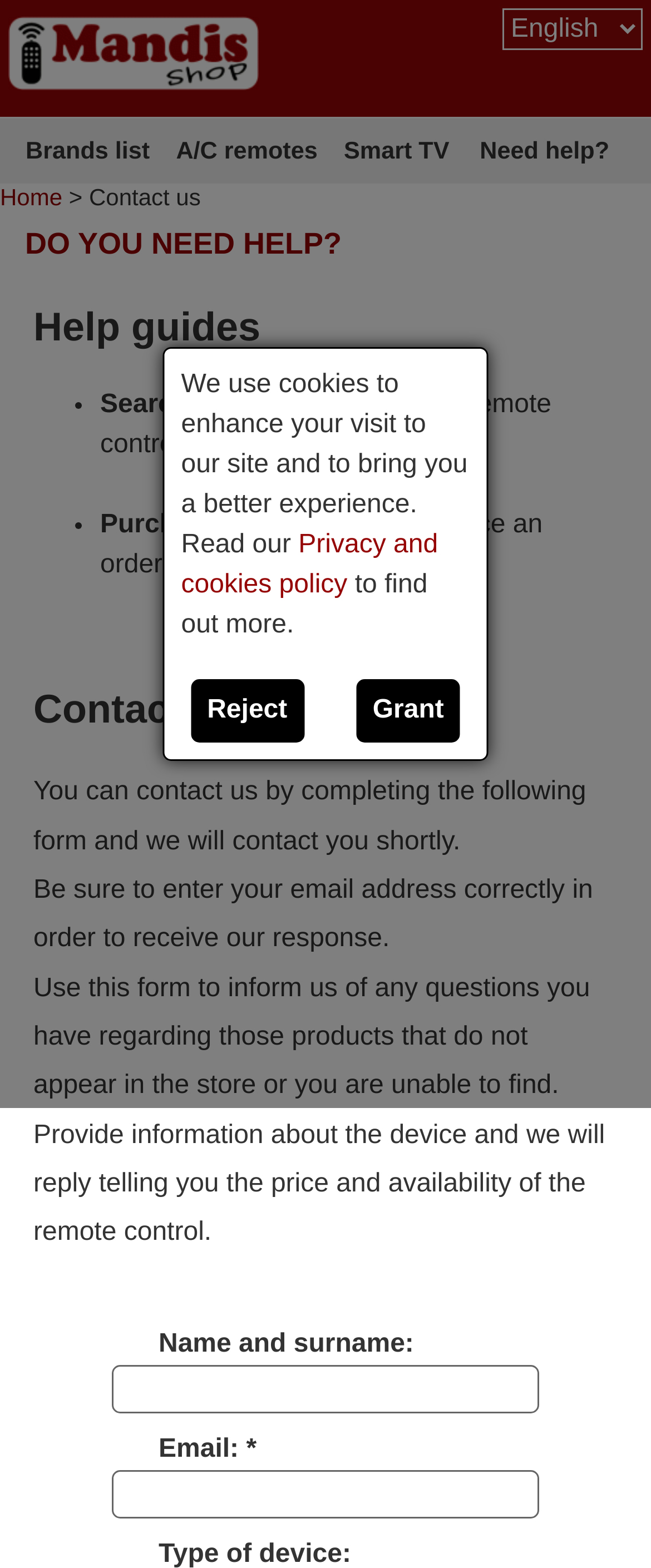Refer to the image and answer the question with as much detail as possible: What is the purpose of the contact form?

The contact form is used to contact the website, as stated in the static text 'You can contact us by completing the following form and we will contact you shortly.' This form allows users to enter their name, email, and type of device, and the website will respond to their inquiry.